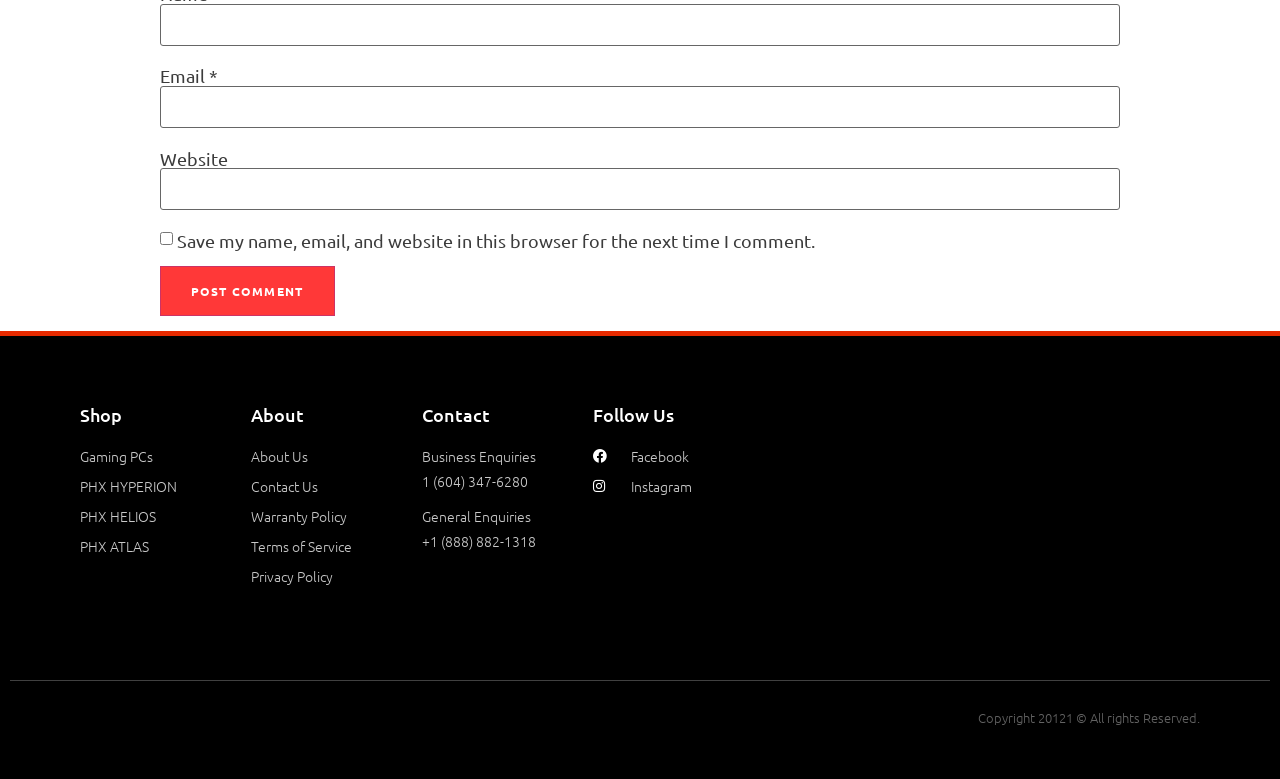Specify the bounding box coordinates of the area that needs to be clicked to achieve the following instruction: "Enter your name".

[0.125, 0.005, 0.875, 0.059]